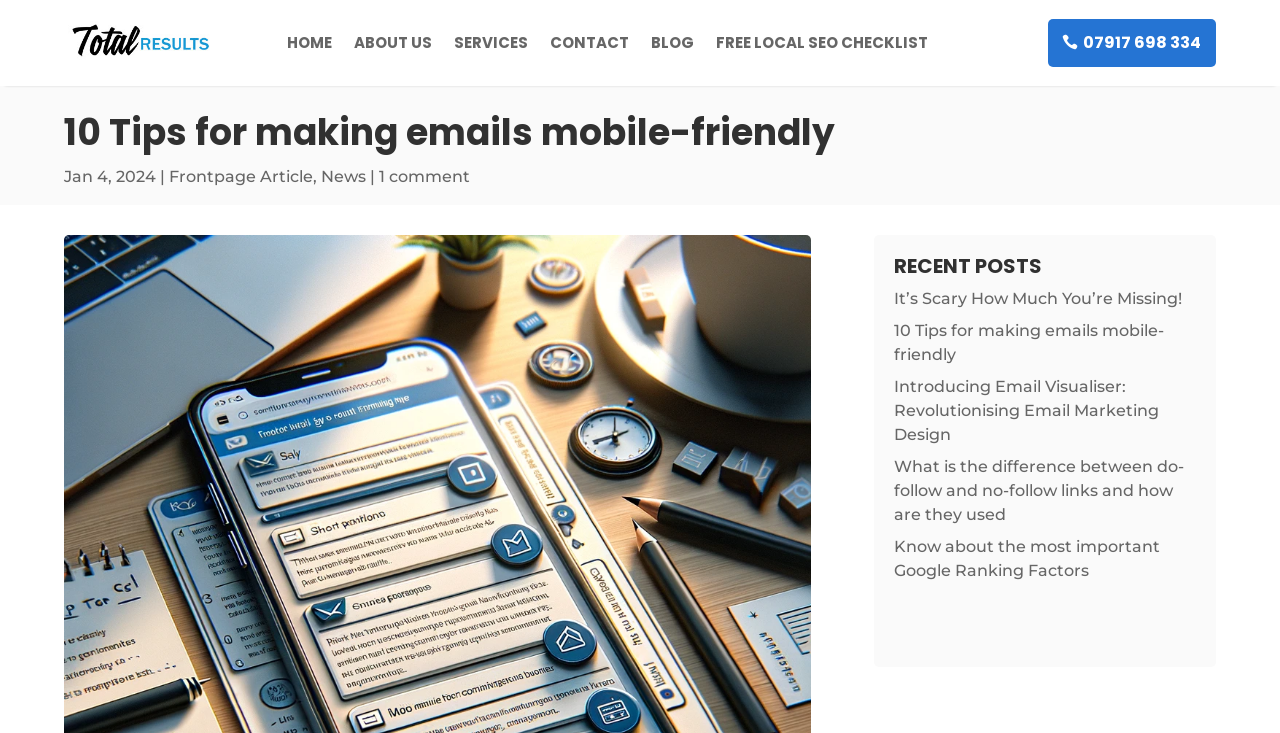Find the bounding box coordinates for the UI element that matches this description: "07917 698 334".

[0.819, 0.026, 0.95, 0.091]